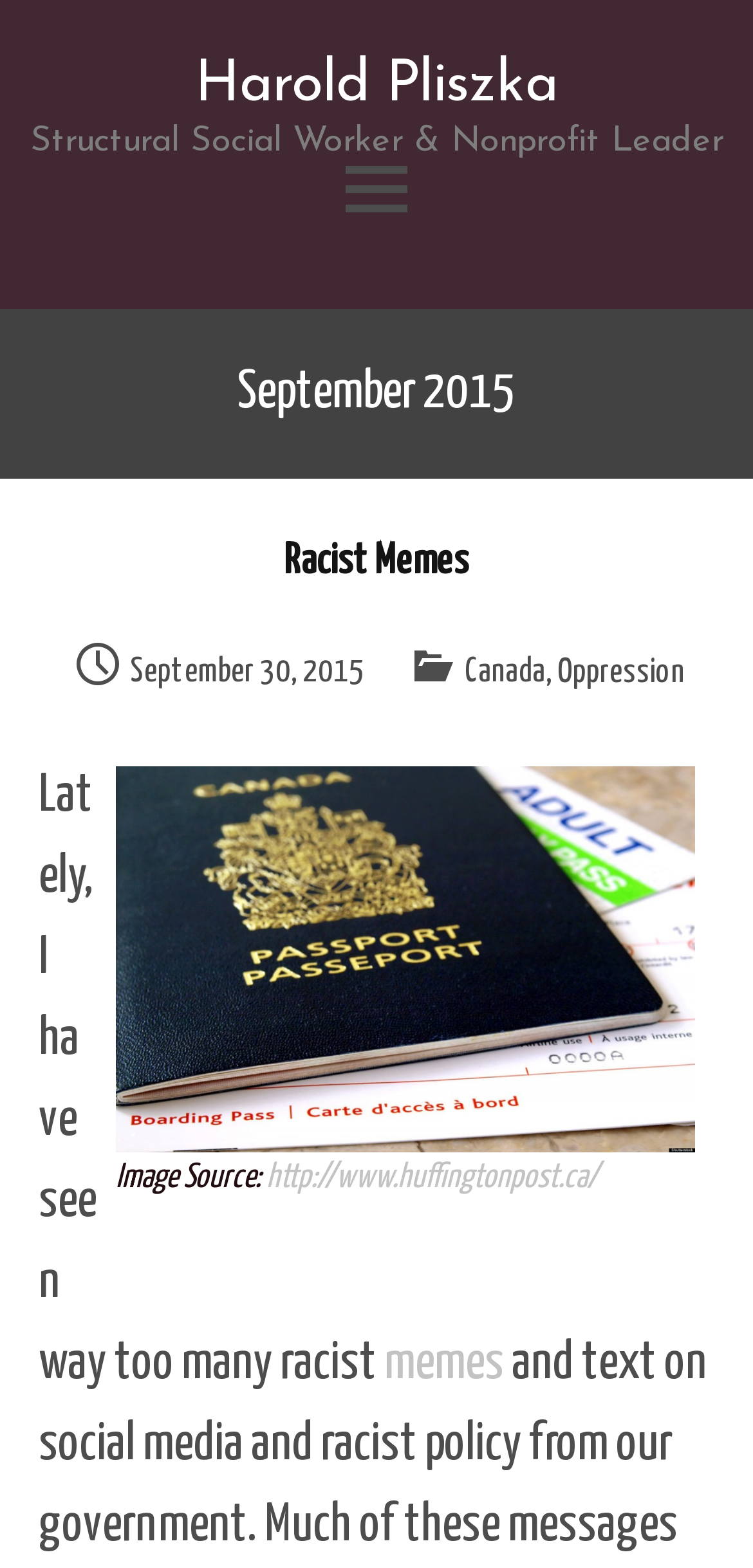Give a short answer to this question using one word or a phrase:
Where is the image sourced from?

Huffington Post